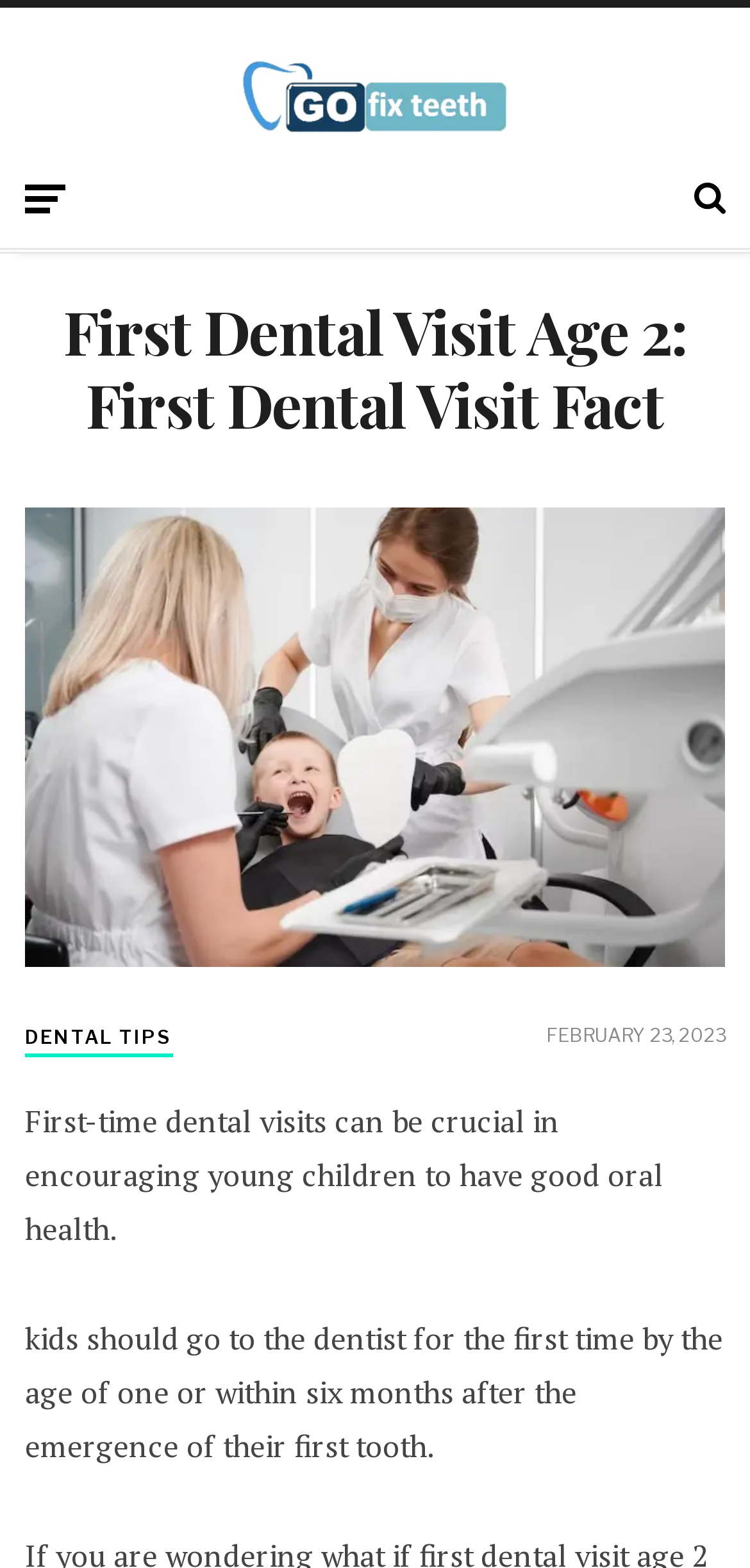What is the recommended age for a child's first dental visit?
Please provide a detailed and thorough answer to the question.

According to the webpage, the recommended age for a child's first dental visit is mentioned in the text 'kids should go to the dentist for the first time by the age of one or within six months after the emergence of their first tooth.' This suggests that the recommended age is one year old.